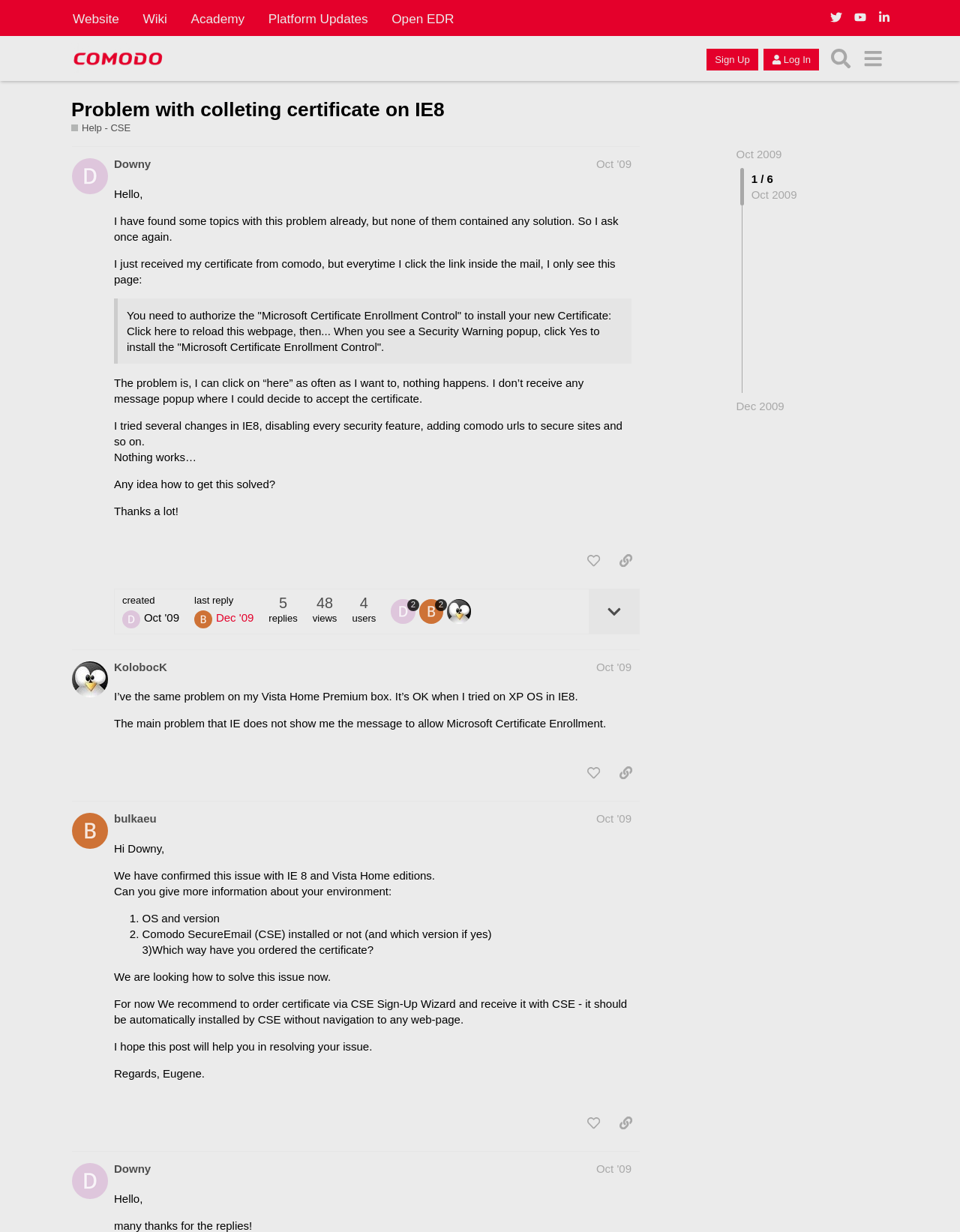What is the problem the user is facing with their certificate?
From the image, provide a succinct answer in one word or a short phrase.

Cannot install certificate